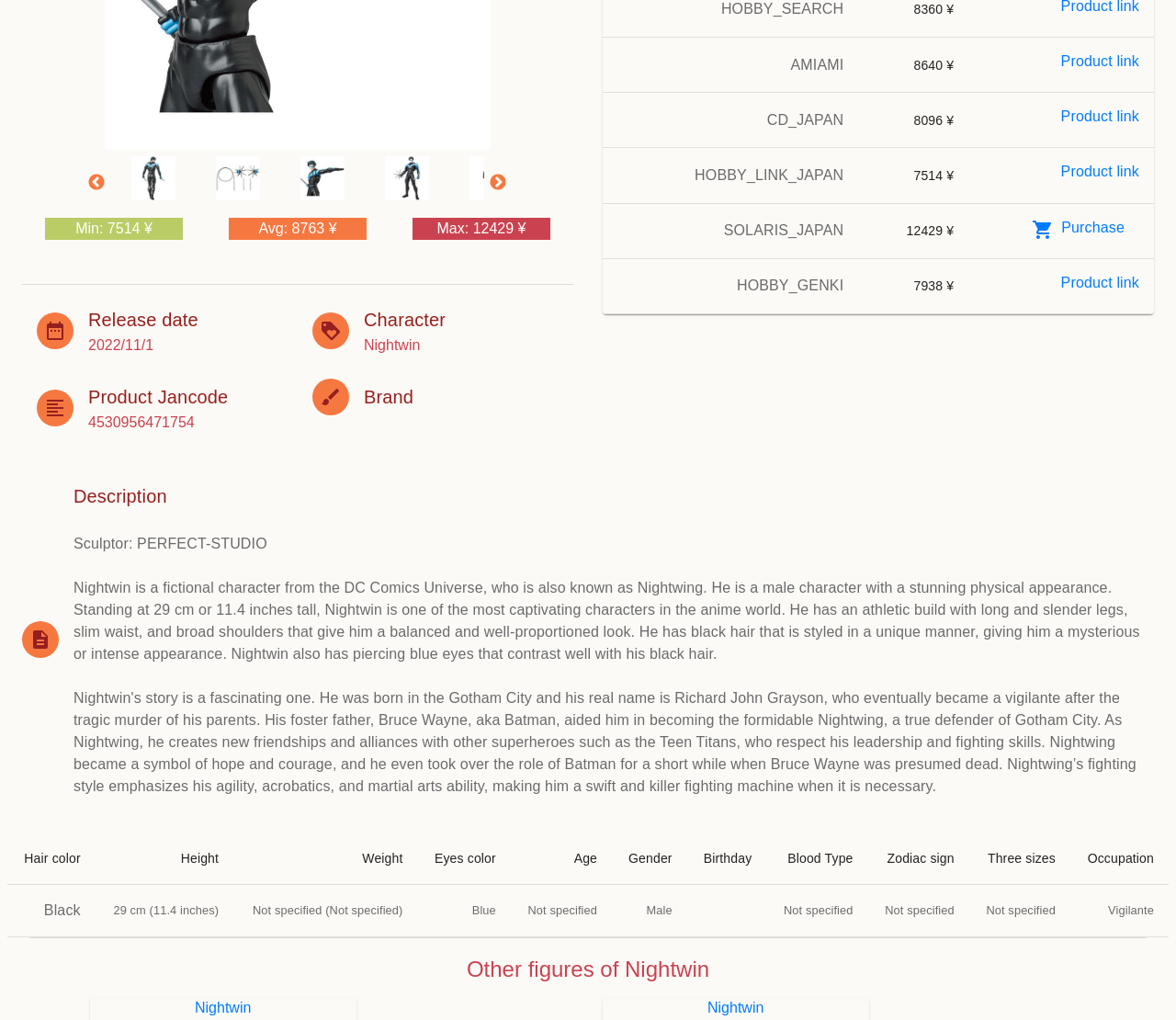Provide the bounding box coordinates for the specified HTML element described in this description: "Contact Us". The coordinates should be four float numbers ranging from 0 to 1, in the format [left, top, right, bottom].

None